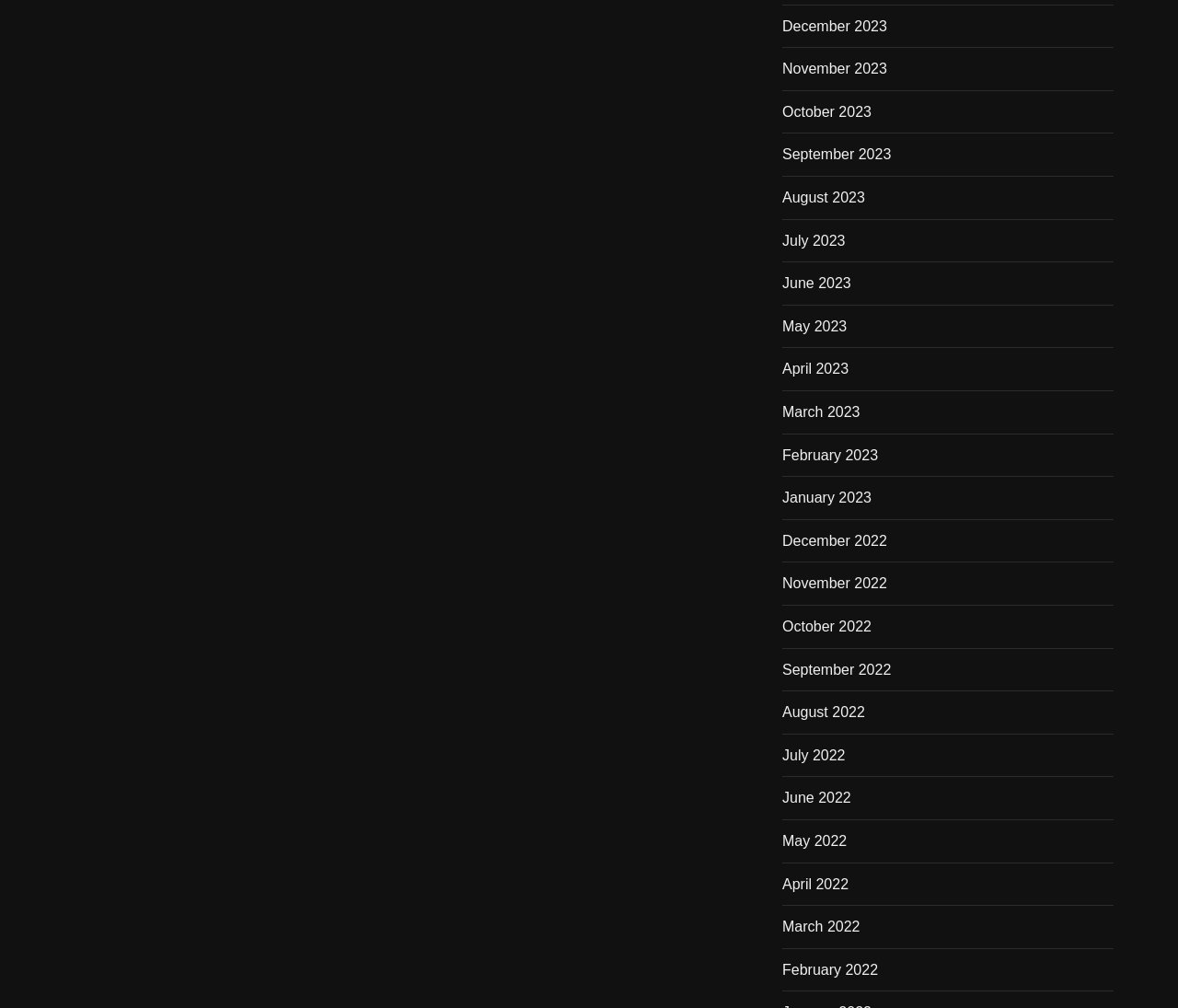Locate the bounding box coordinates of the clickable region necessary to complete the following instruction: "View June 2022". Provide the coordinates in the format of four float numbers between 0 and 1, i.e., [left, top, right, bottom].

[0.664, 0.78, 0.722, 0.804]